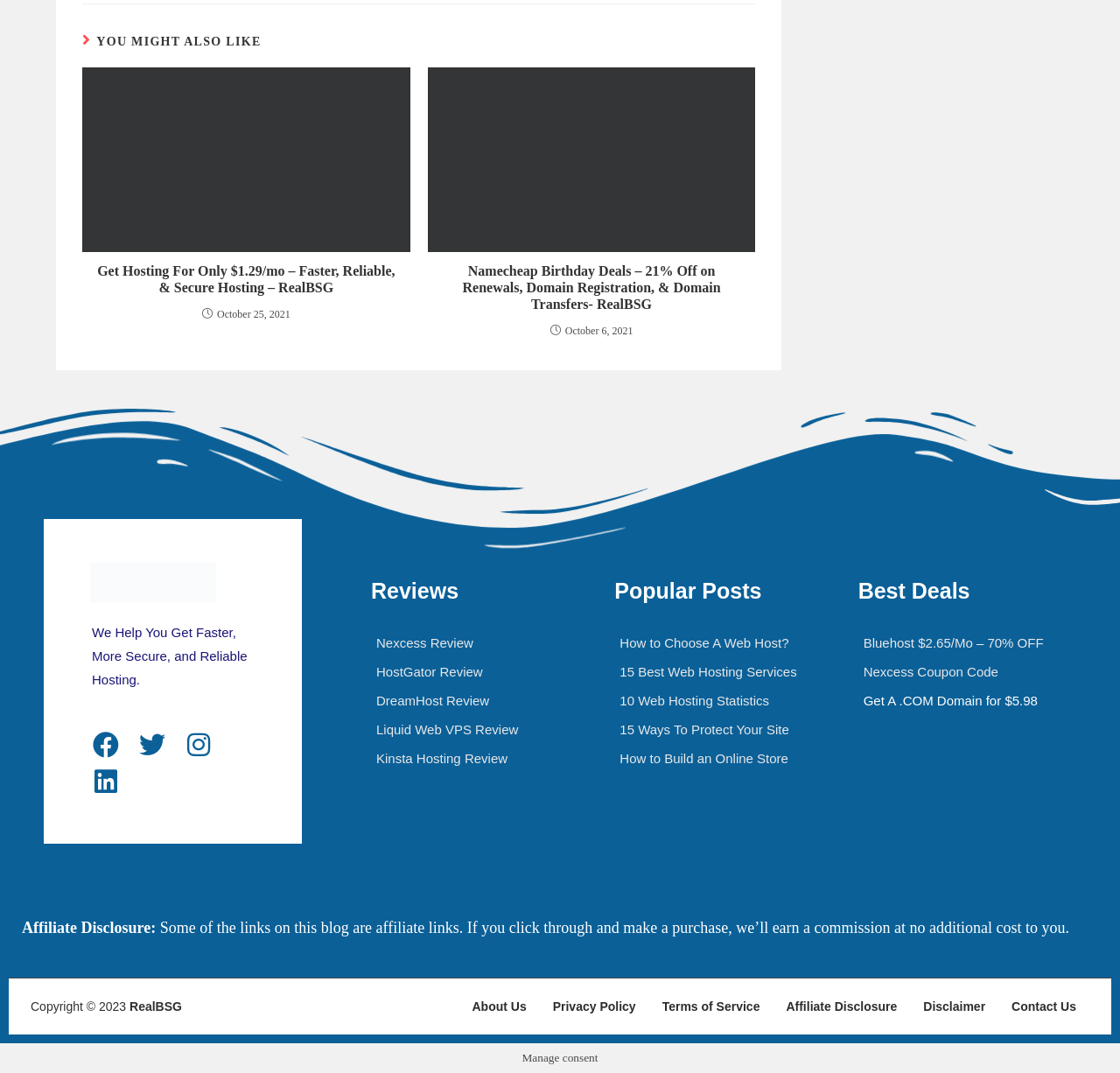Provide a one-word or brief phrase answer to the question:
Can I find reviews of web hosting services on this website?

Yes